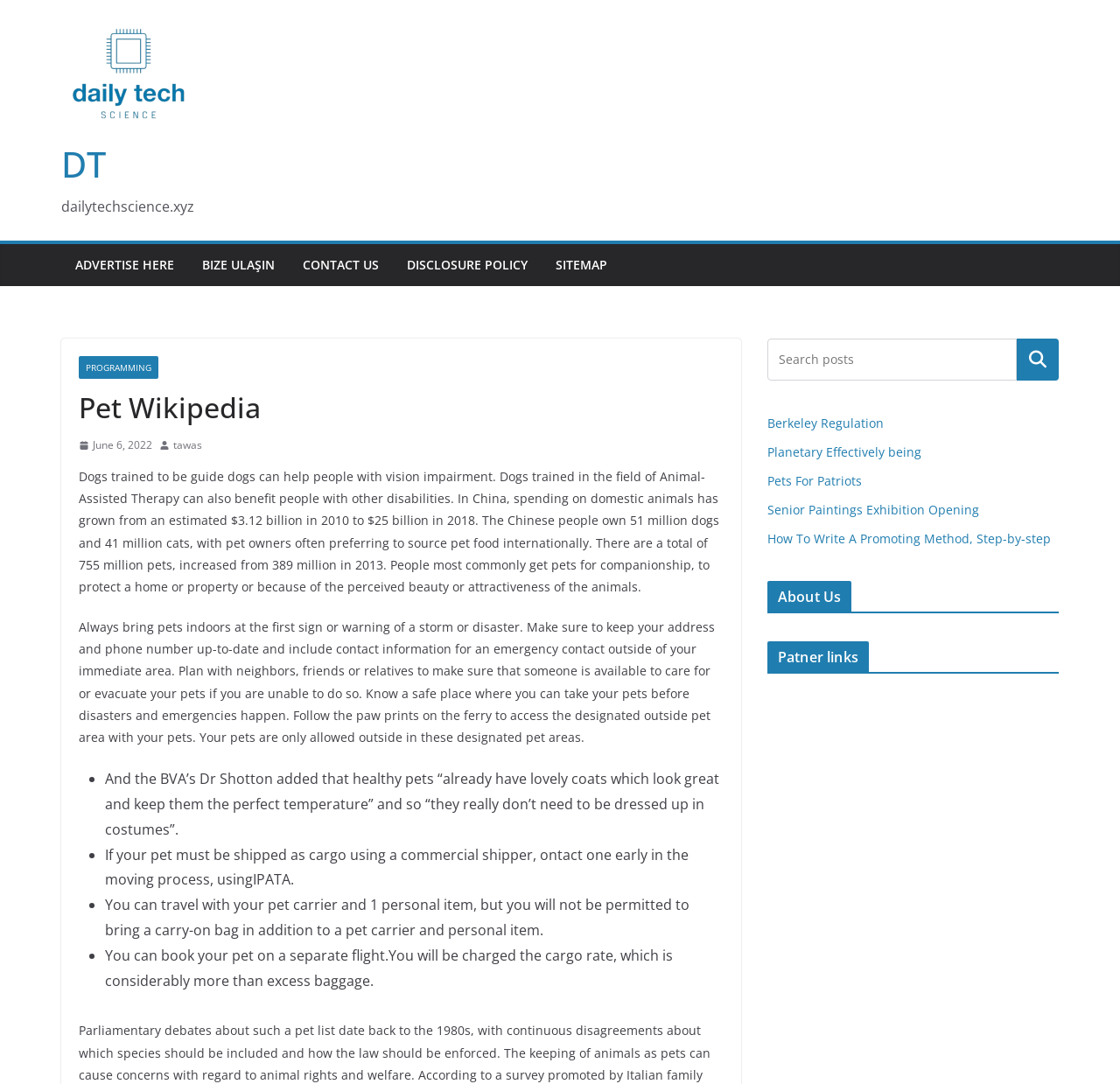What is the purpose of guide dogs?
Please respond to the question with a detailed and informative answer.

According to the webpage, dogs trained to be guide dogs can help people with vision impairment, which implies that their primary purpose is to assist individuals with visual disabilities.